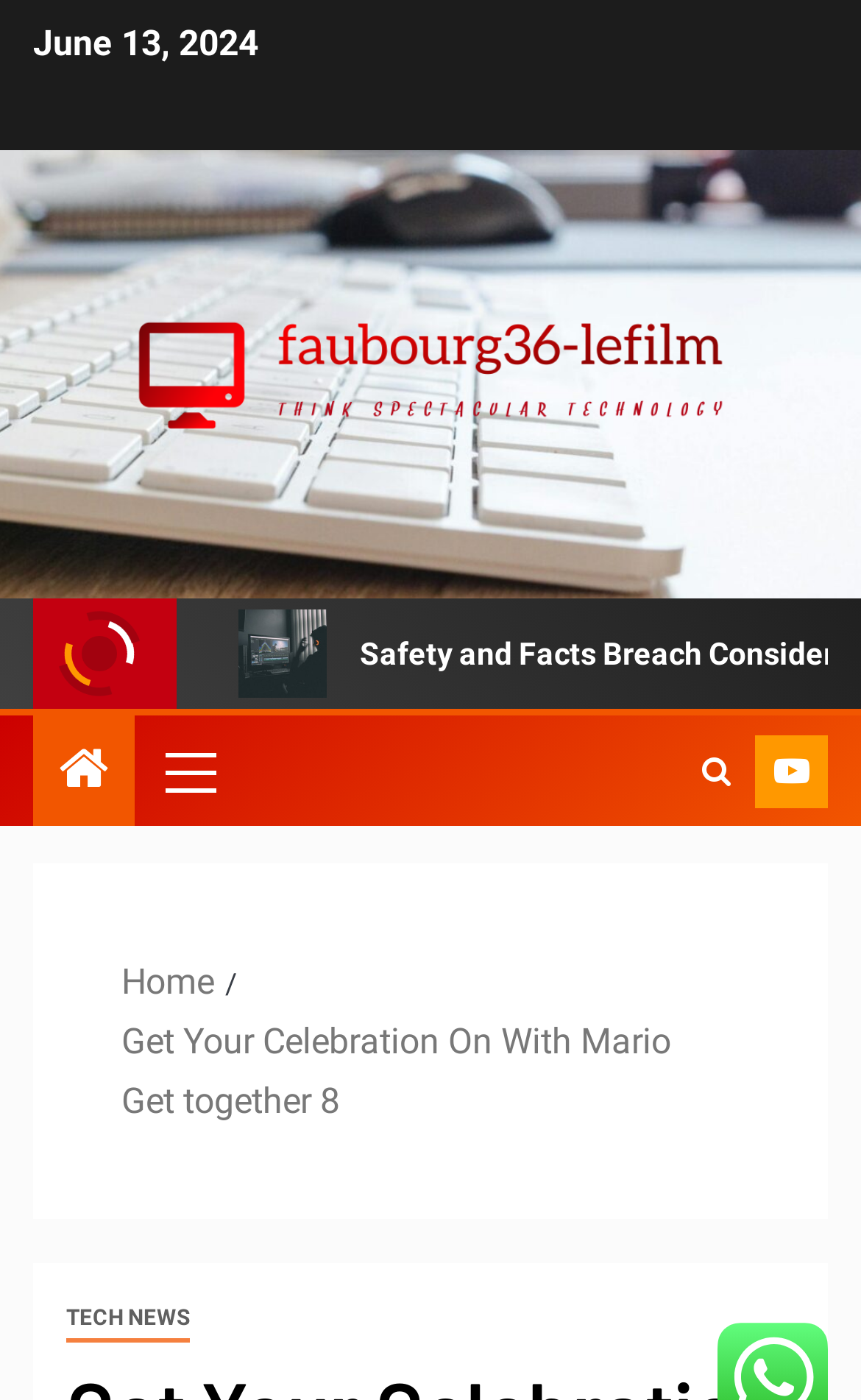Please identify and generate the text content of the webpage's main heading.

Get Your Celebration On With Mario Get together 8